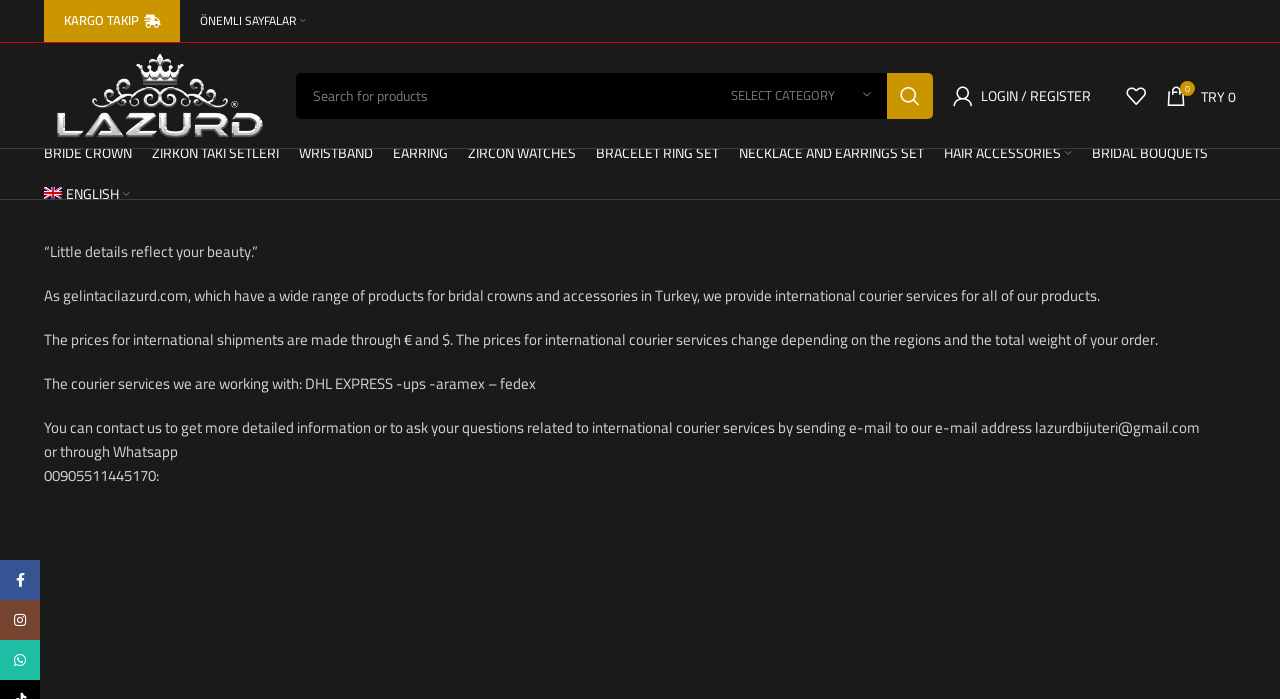Locate the bounding box coordinates of the element's region that should be clicked to carry out the following instruction: "Click the link to watch club keno drawings". The coordinates need to be four float numbers between 0 and 1, i.e., [left, top, right, bottom].

None